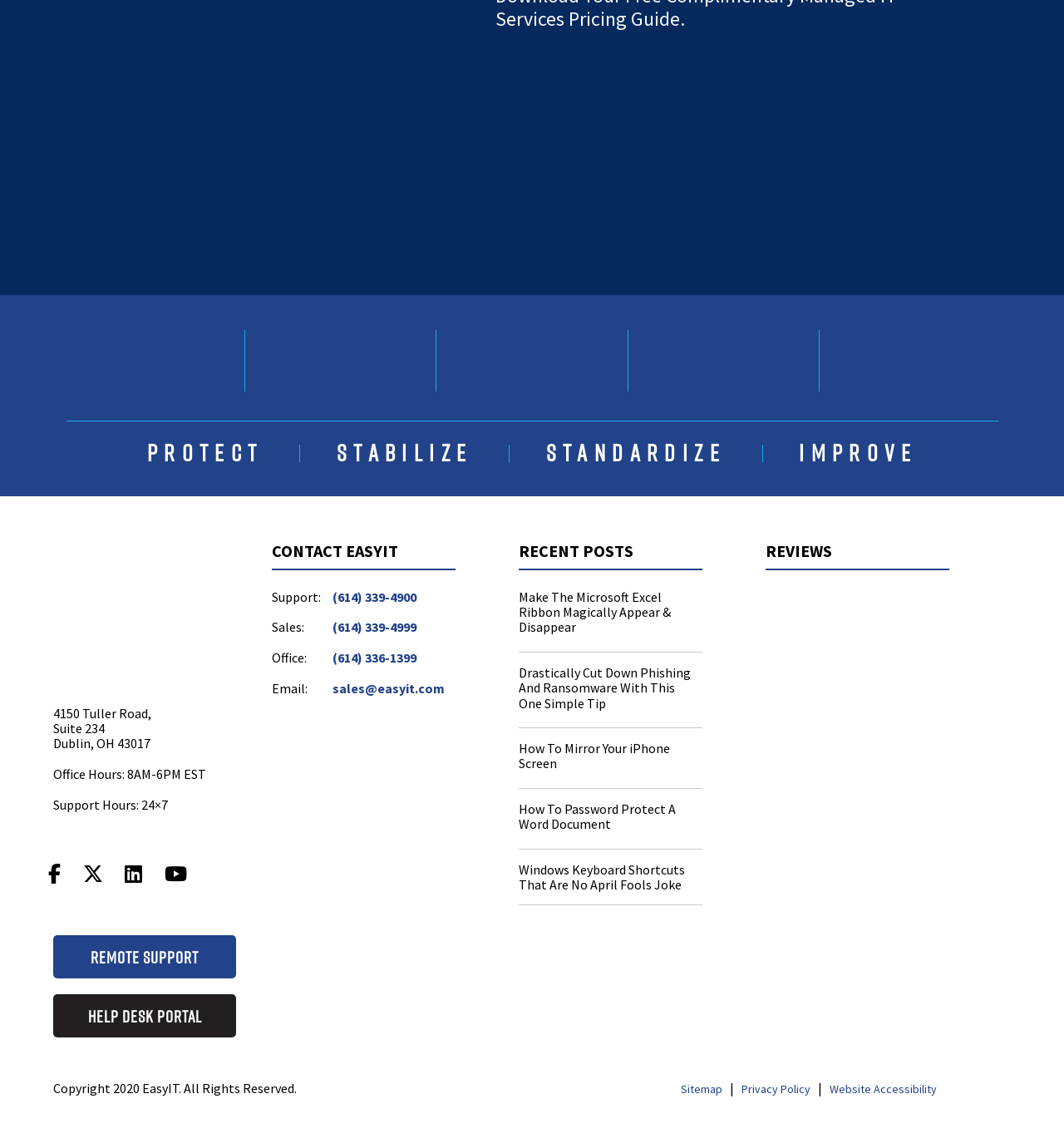How many team members are there?
Give a detailed and exhaustive answer to the question.

The number of team members is 50, which is mentioned in the image '50 dedicated team members' on the top of the webpage.